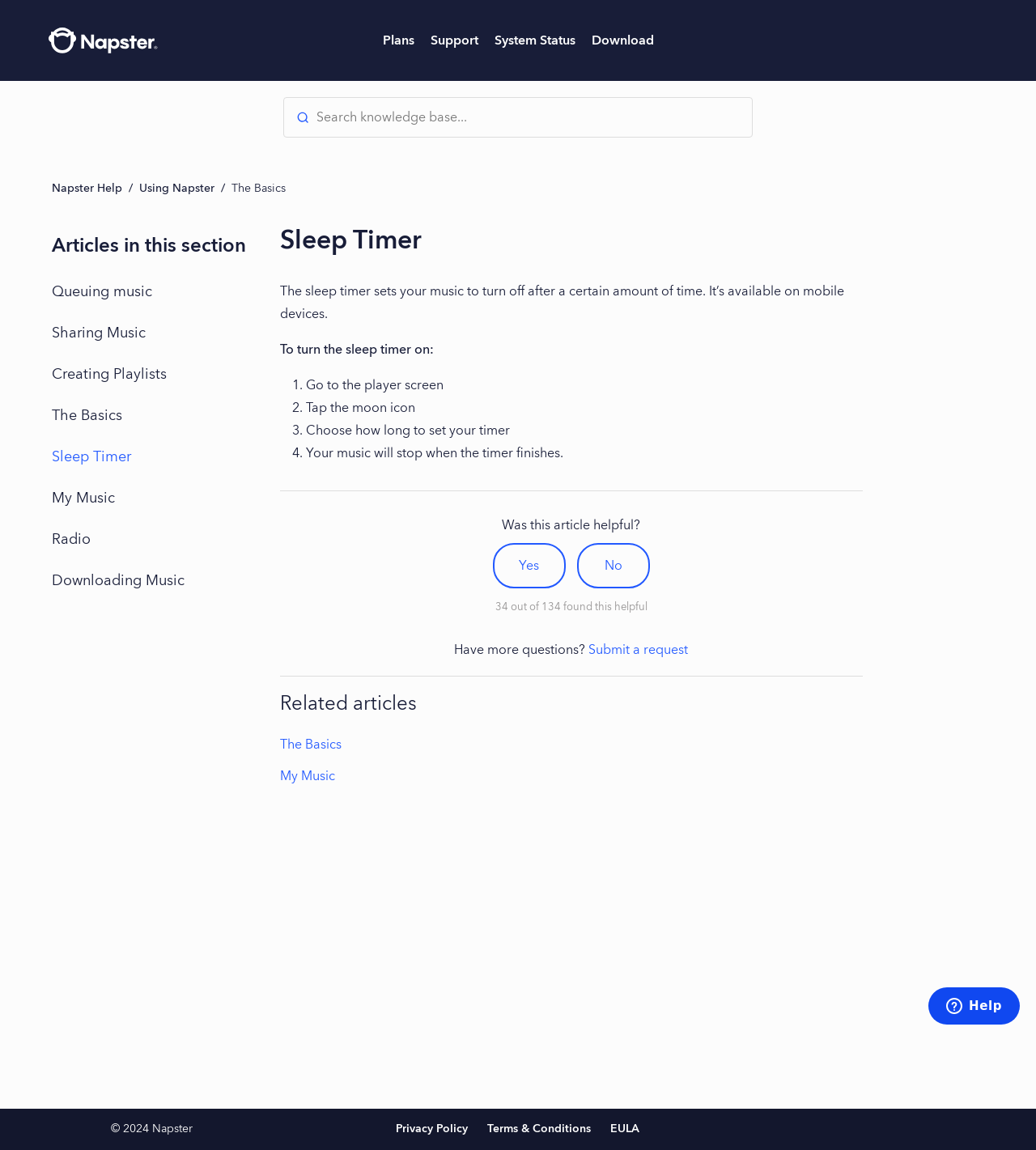Give a short answer using one word or phrase for the question:
Where can I find more information about Napster?

Napster Support website